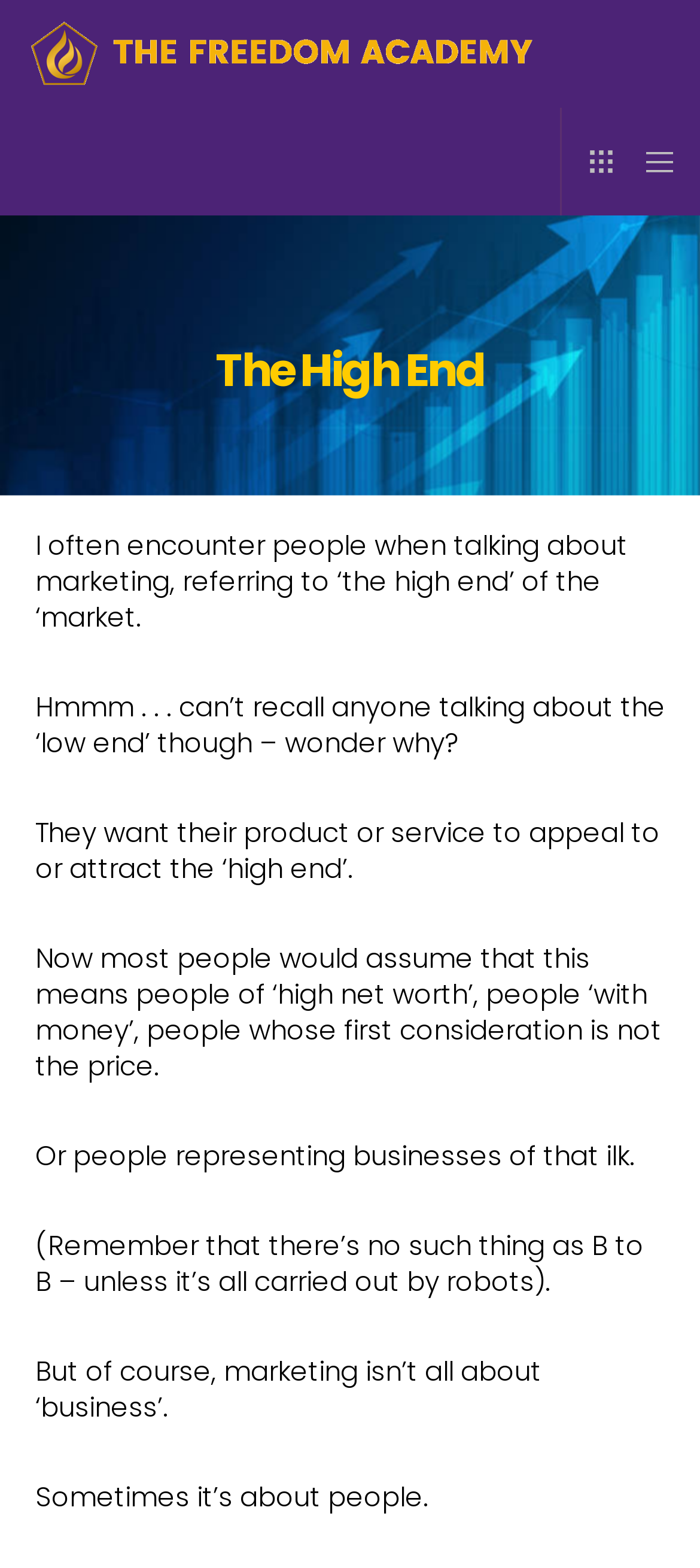Summarize the webpage with a detailed and informative caption.

The webpage is titled "The High End – The Freedom Letterr" and features a prominent link with the same title at the top-left corner, accompanied by an image with the same name. On the top-right corner, there is a "Menu" link, next to an icon represented by an image.

Below the title, there is a heading "The High End" that spans almost the entire width of the page. Underneath the heading, there are seven paragraphs of text that discuss the concept of "the high end" in marketing. The text is arranged in a single column, with each paragraph building upon the previous one to form a cohesive narrative.

The text begins by questioning why people often refer to "the high end" of the market but rarely mention "the low end". It then explores the assumption that "the high end" refers to people with high net worth or businesses that prioritize quality over price. However, the text also notes that marketing is not just about businesses, but also about people.

Throughout the page, there are no other UI elements besides the links, image, and text. The overall layout is simple, with a clear focus on the written content.